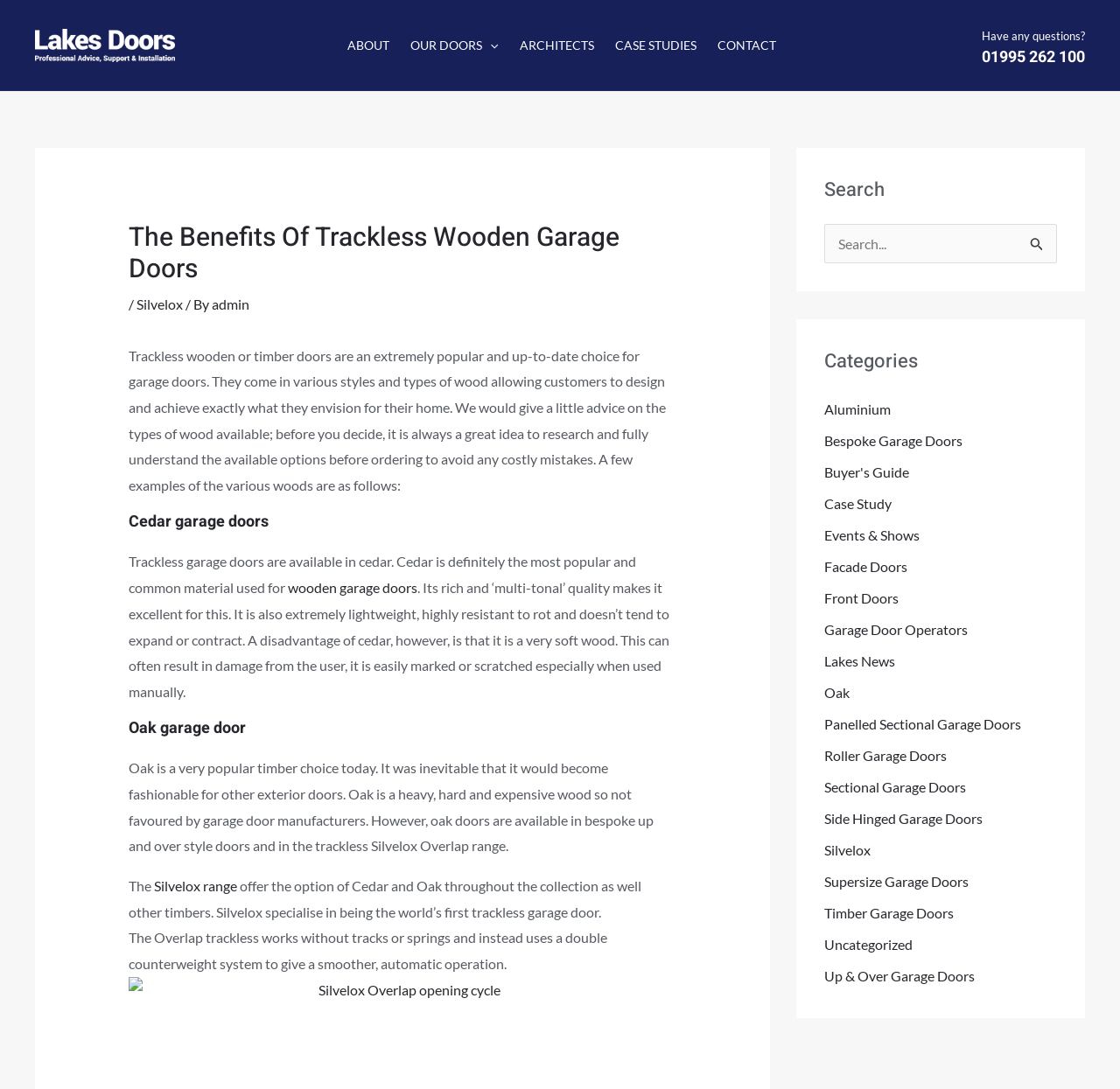What is the Silvelox range of garage doors?
Please utilize the information in the image to give a detailed response to the question.

According to the webpage, Silvelox is a brand that specializes in trackless garage doors, and their range offers the option of Cedar and Oak throughout the collection, as well as other timbers.